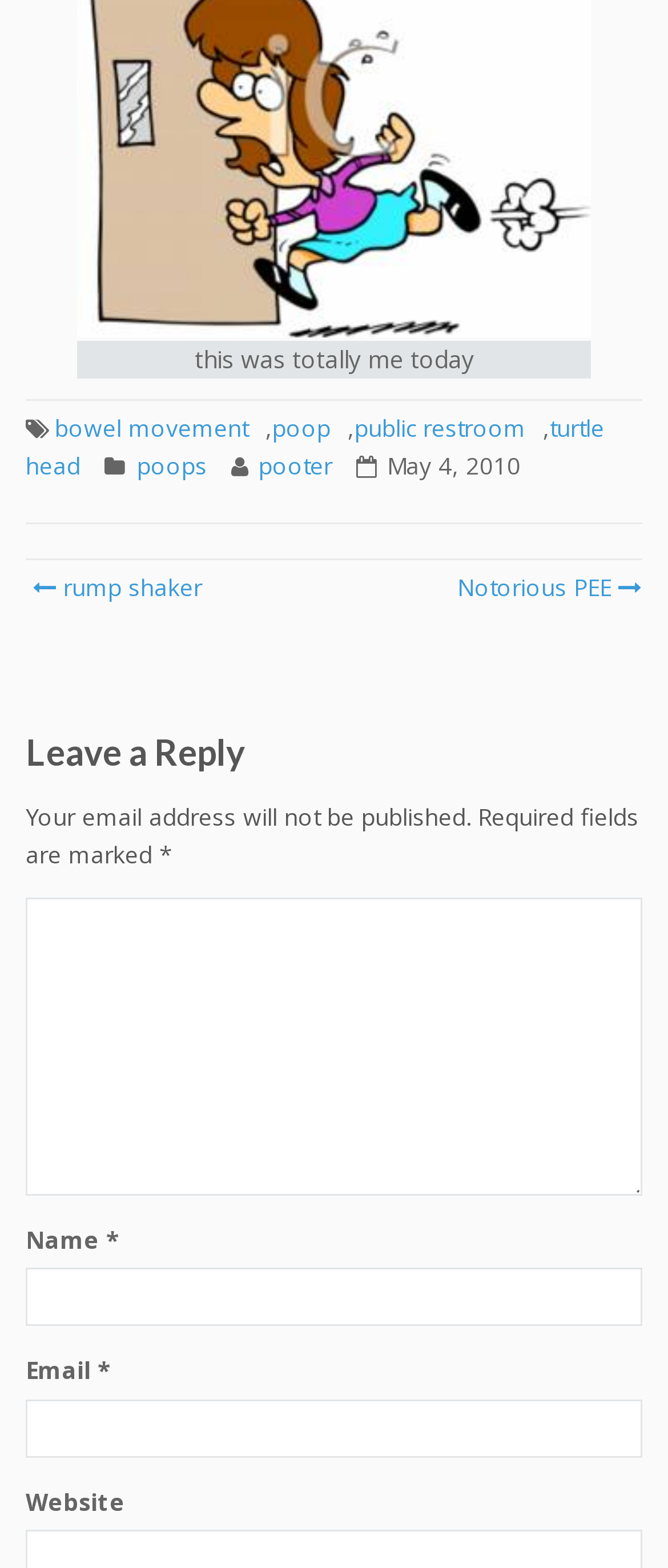Find the bounding box coordinates of the element to click in order to complete this instruction: "fill in the textbox for email". The bounding box coordinates must be four float numbers between 0 and 1, denoted as [left, top, right, bottom].

[0.038, 0.892, 0.962, 0.929]